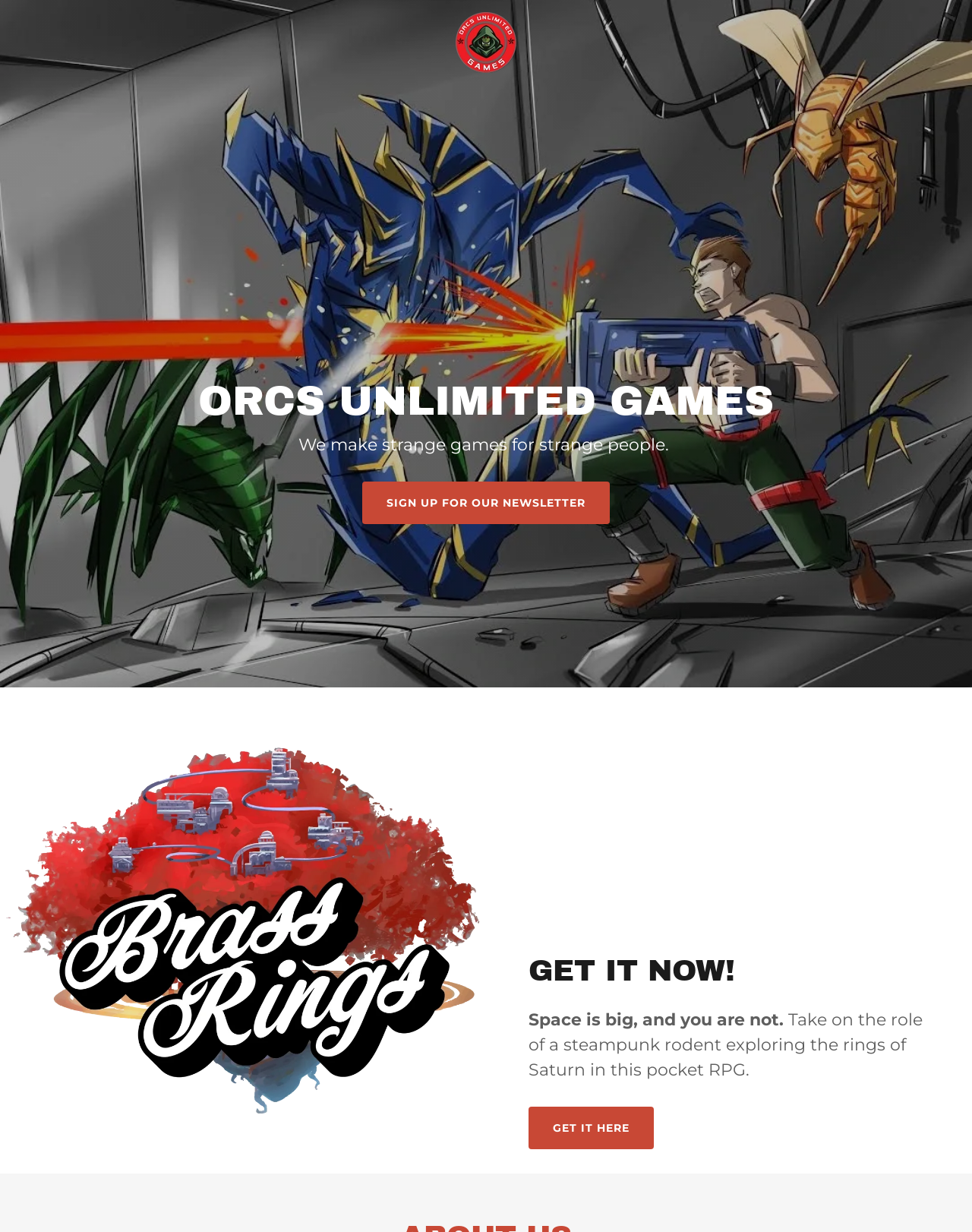Where can I get the game?
Using the screenshot, give a one-word or short phrase answer.

GET IT HERE